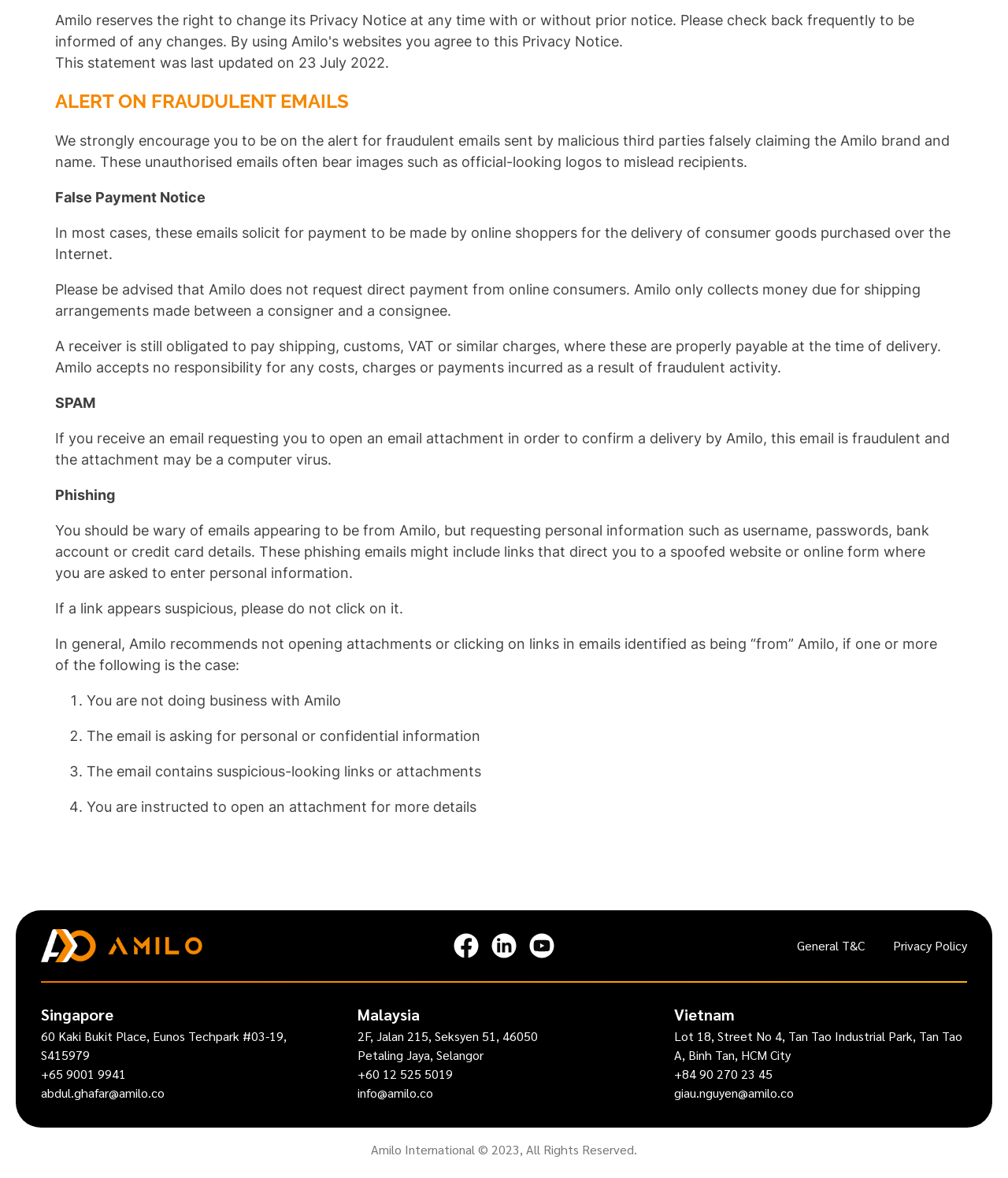Can you determine the bounding box coordinates of the area that needs to be clicked to fulfill the following instruction: "Click on the link to view General T&C"?

[0.791, 0.795, 0.858, 0.811]